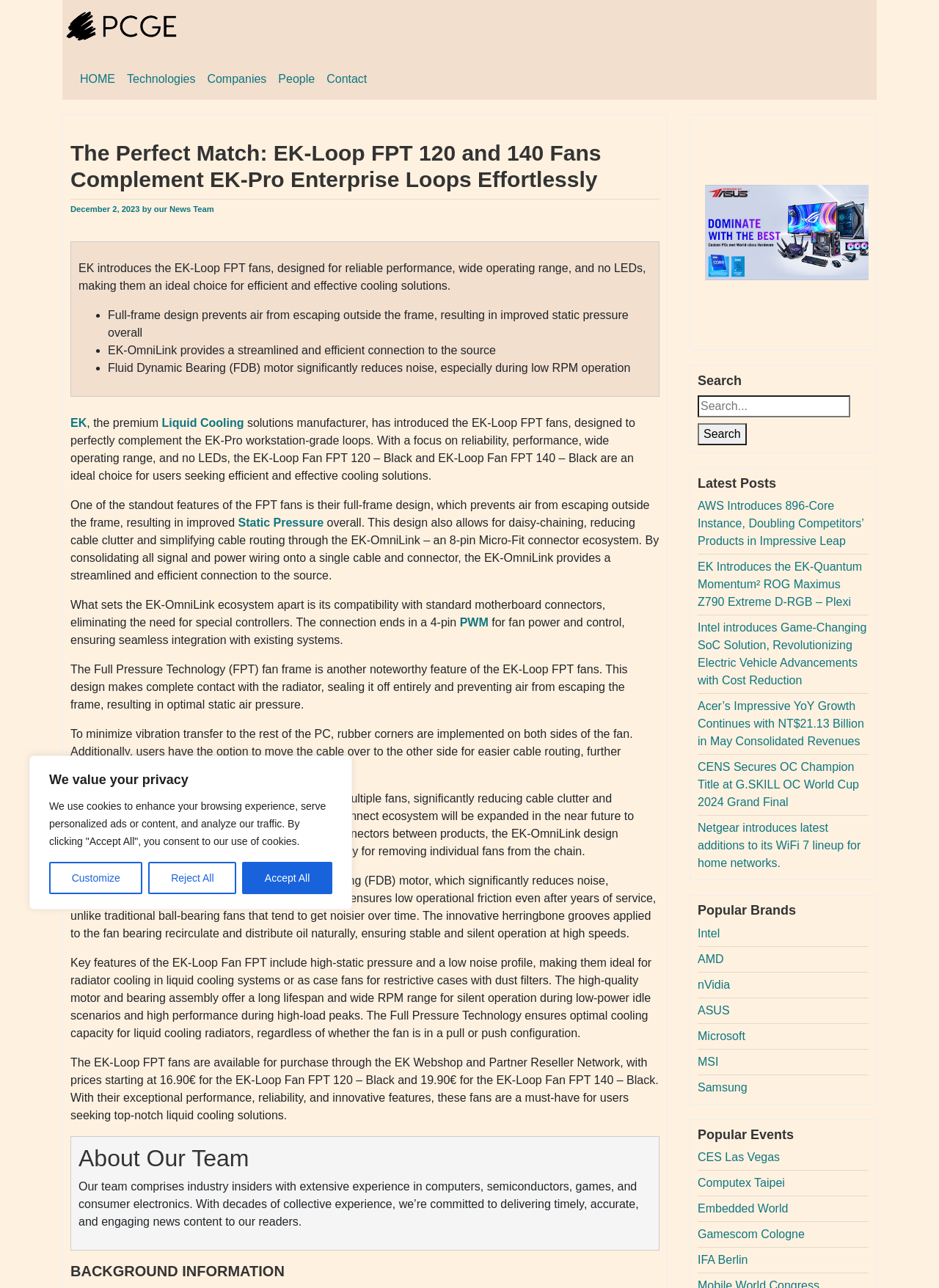Locate and extract the text of the main heading on the webpage.

The Perfect Match: EK-Loop FPT 120 and 140 Fans Complement EK-Pro Enterprise Loops Effortlessly